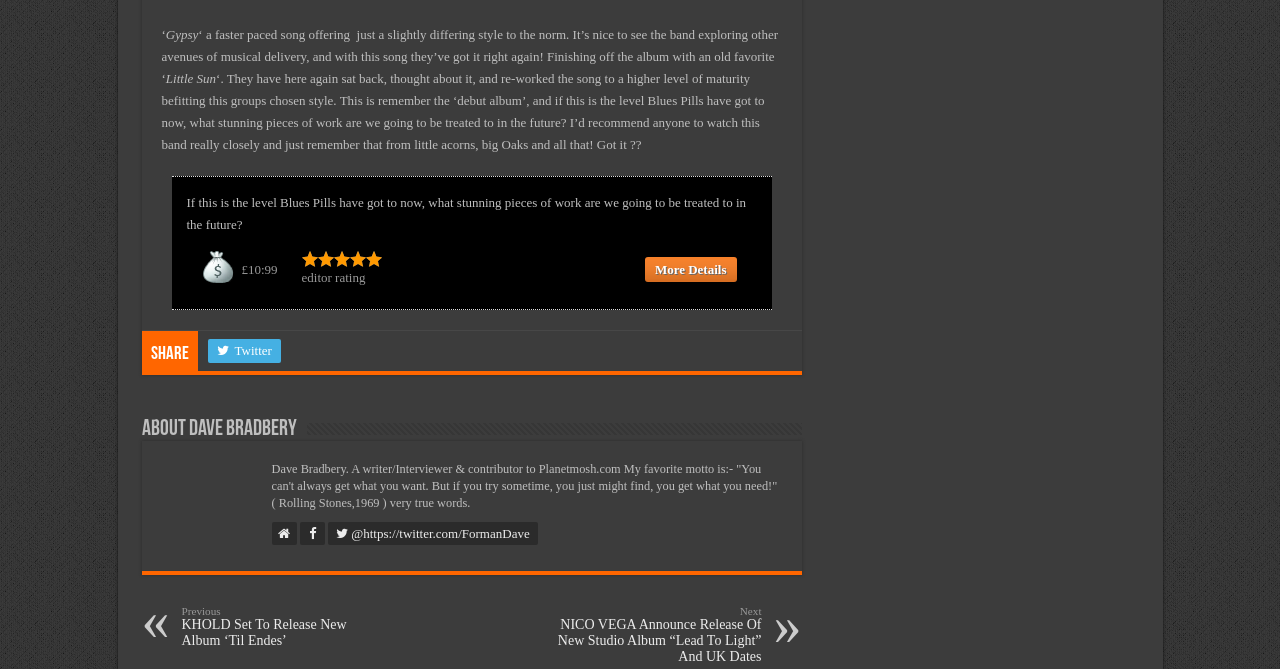Identify the bounding box of the UI component described as: "Return to main BPA page".

None